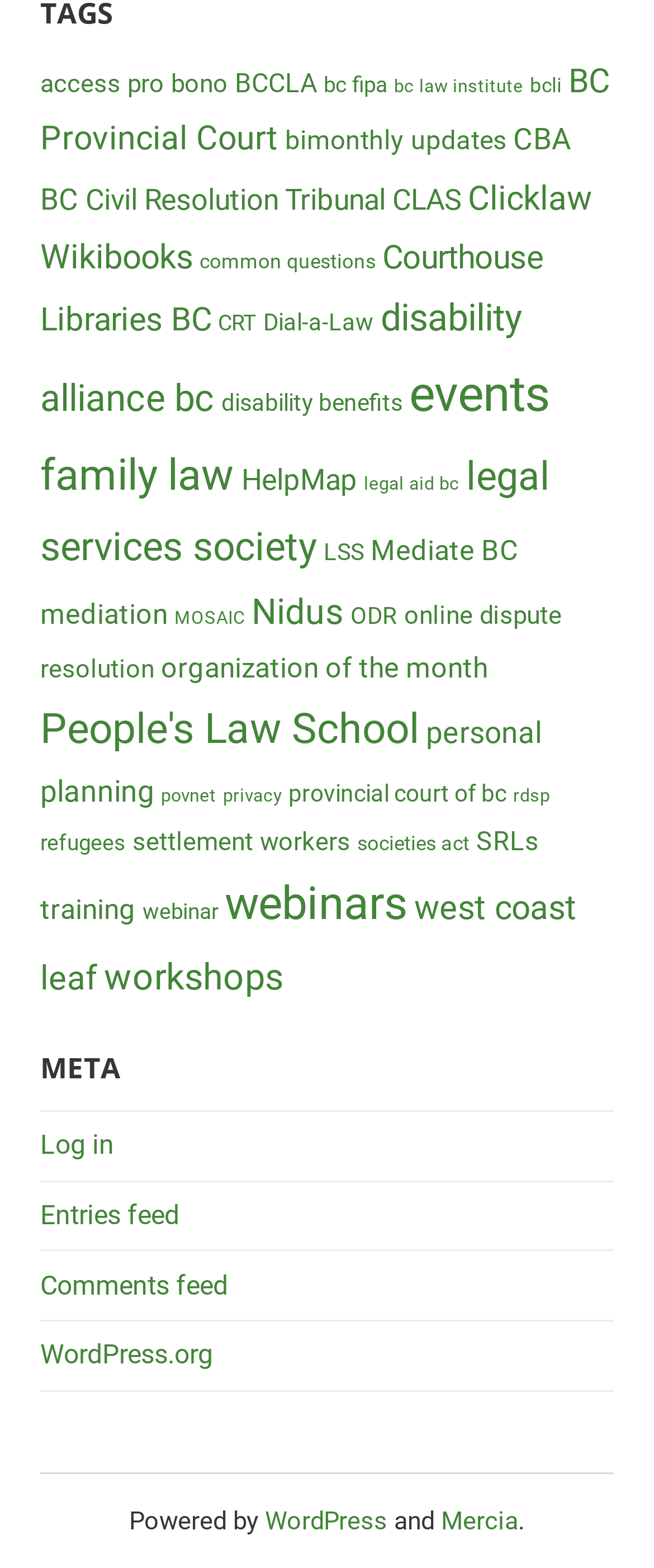Provide a one-word or short-phrase response to the question:
What is the organization with 31 items?

People's Law School